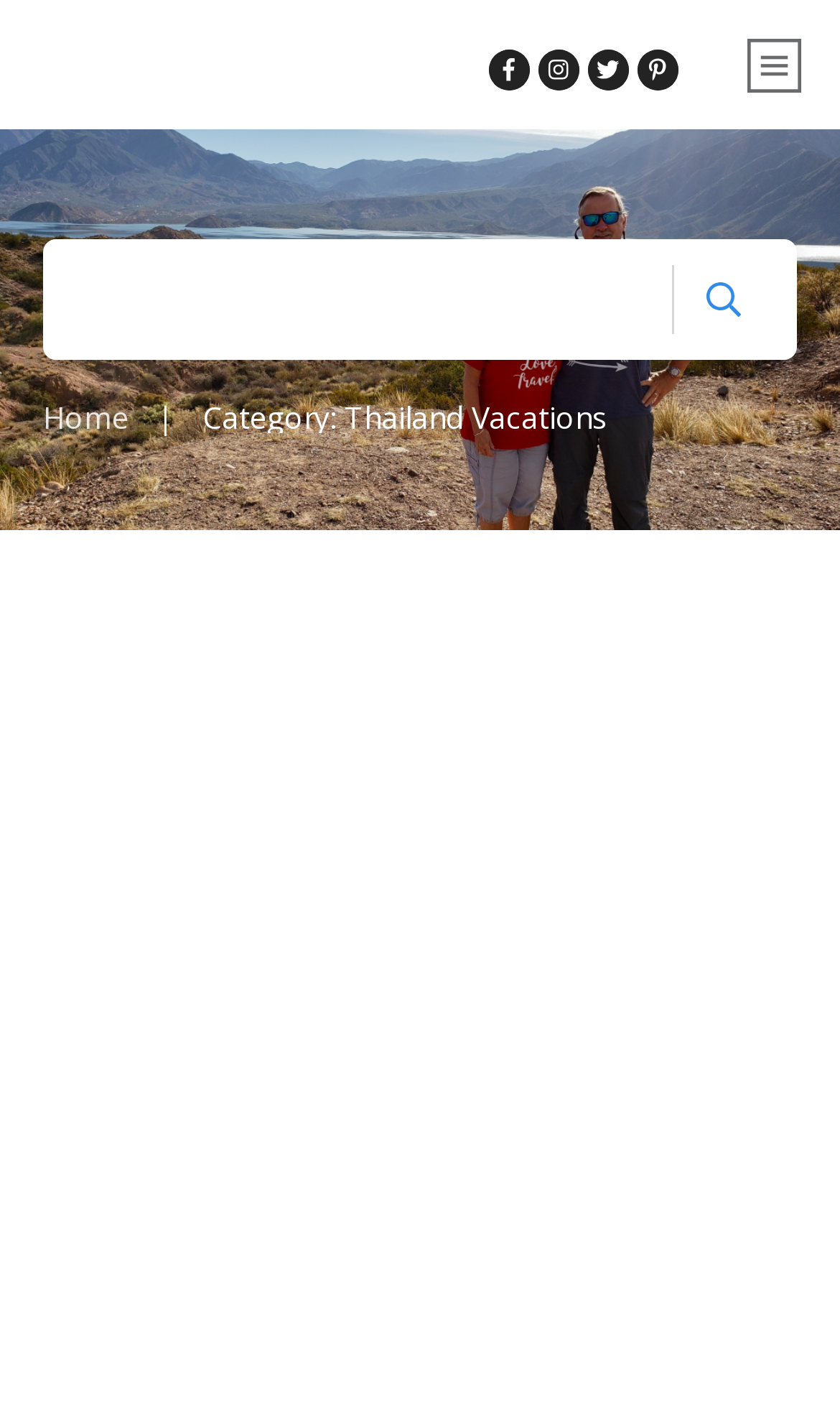How many navigation menu items are there?
Please provide a single word or phrase in response based on the screenshot.

1